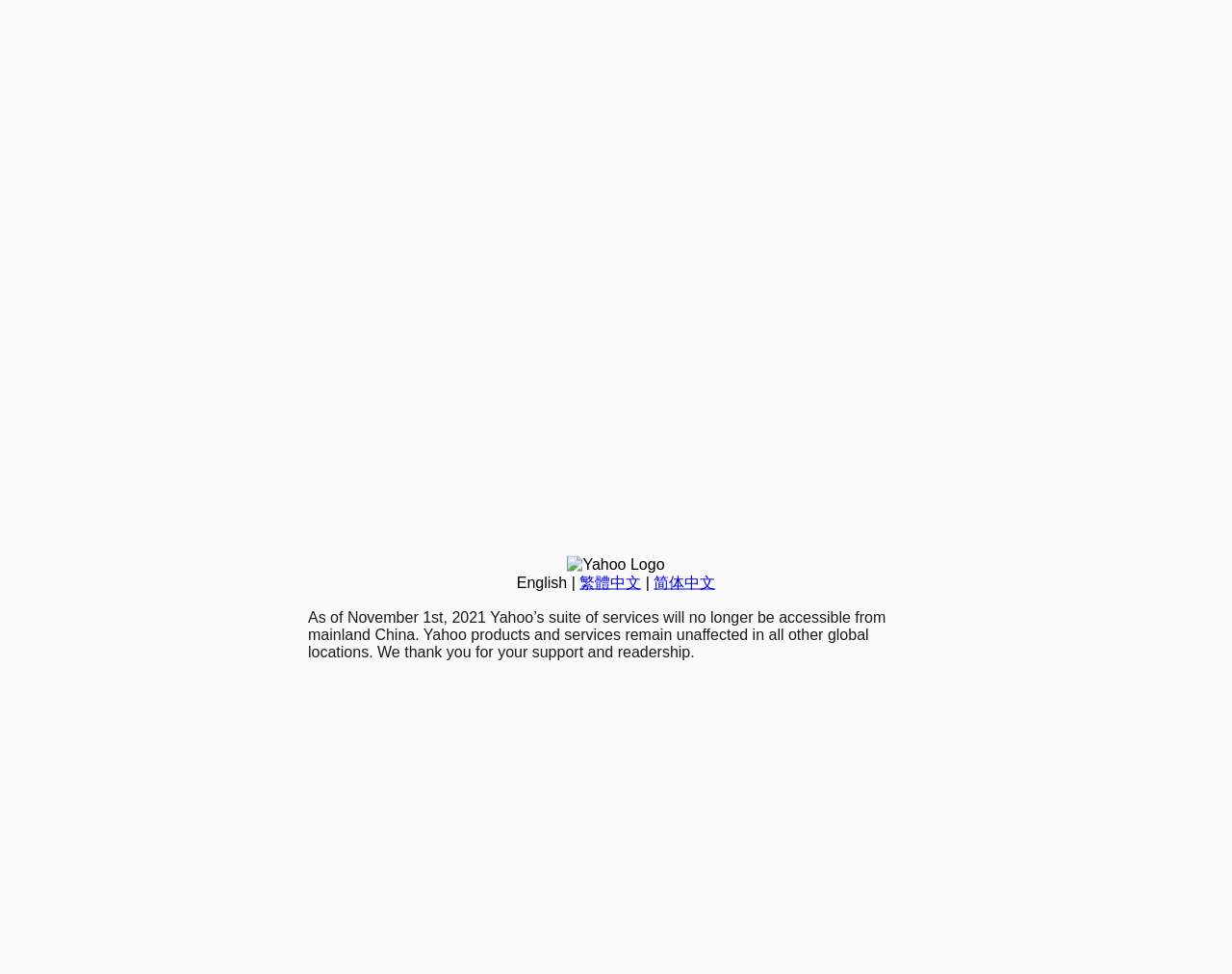Using the element description: "简体中文", determine the bounding box coordinates for the specified UI element. The coordinates should be four float numbers between 0 and 1, [left, top, right, bottom].

[0.531, 0.589, 0.581, 0.606]